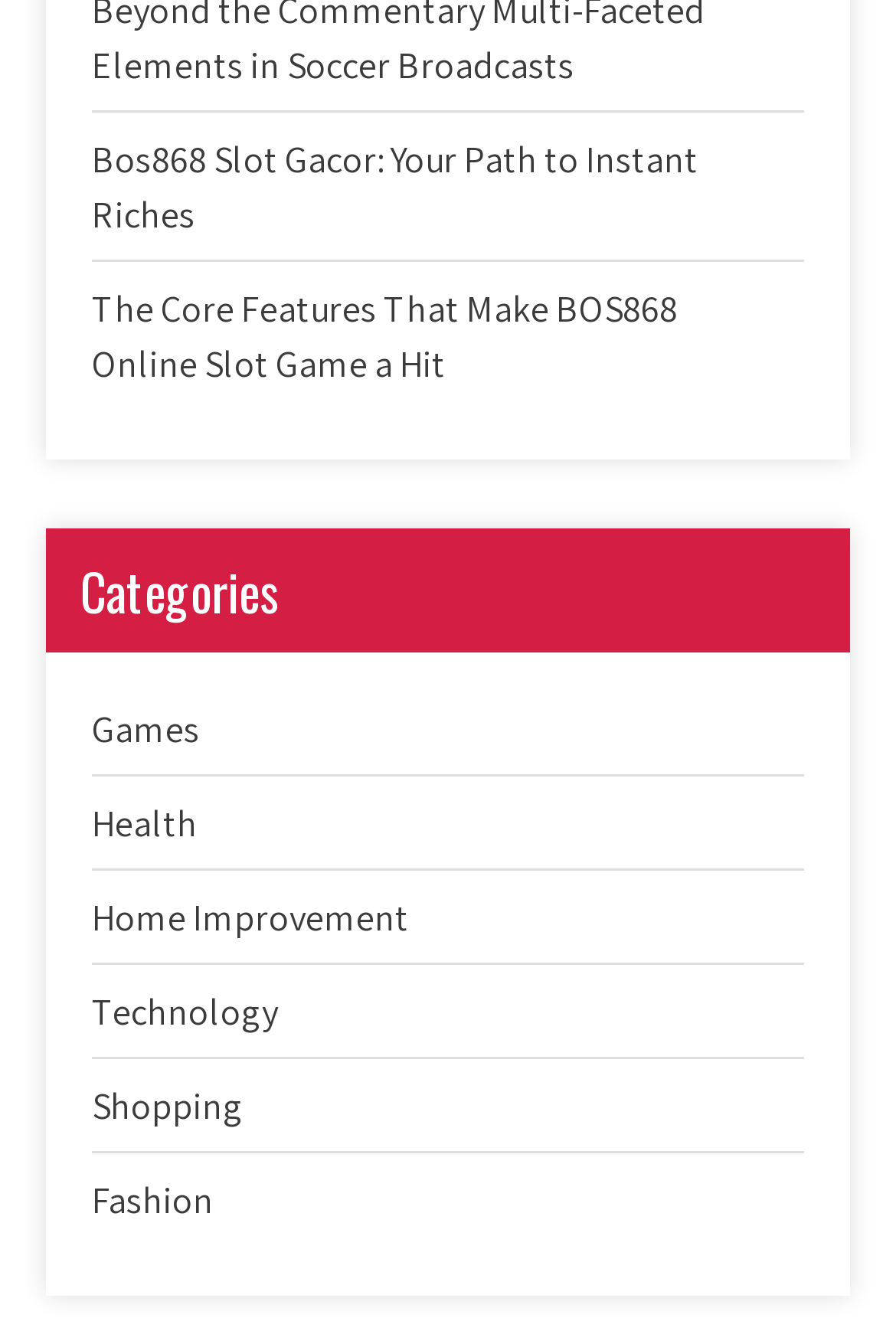How many categories are there?
Using the image as a reference, answer with just one word or a short phrase.

6